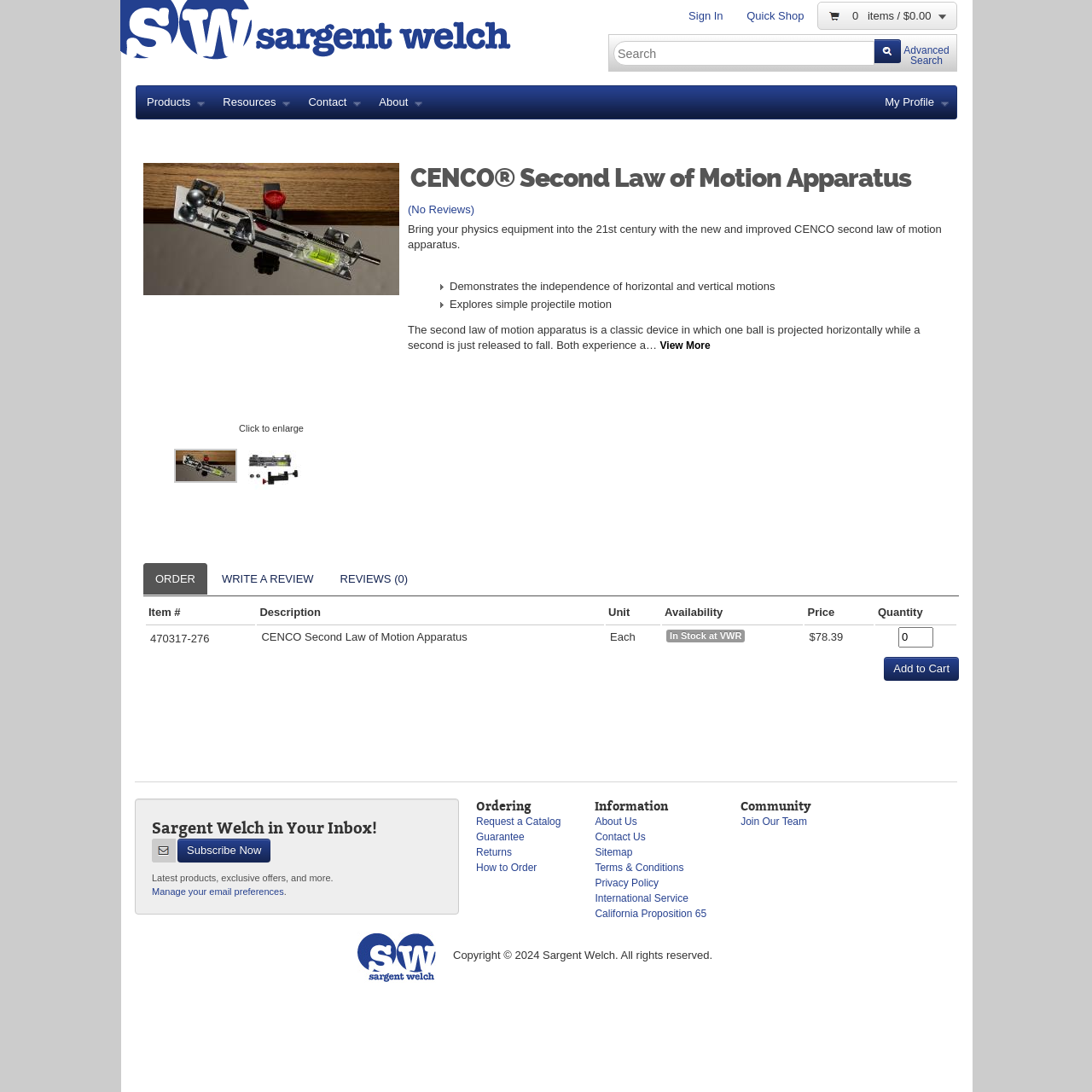What is the name of the apparatus?
Please provide a single word or phrase as your answer based on the screenshot.

CENCO Second Law of Motion Apparatus